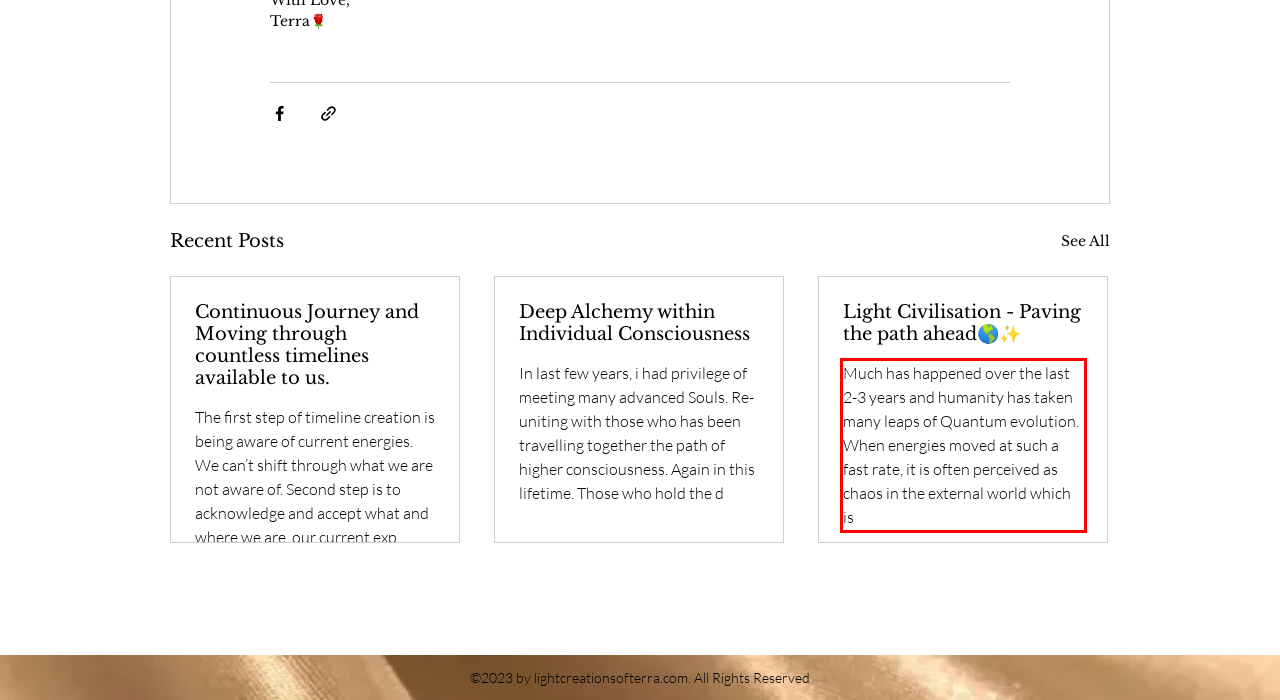You are provided with a screenshot of a webpage featuring a red rectangle bounding box. Extract the text content within this red bounding box using OCR.

Much has happened over the last 2-3 years and humanity has taken many leaps of Quantum evolution. When energies moved at such a fast rate, it is often perceived as chaos in the external world which is